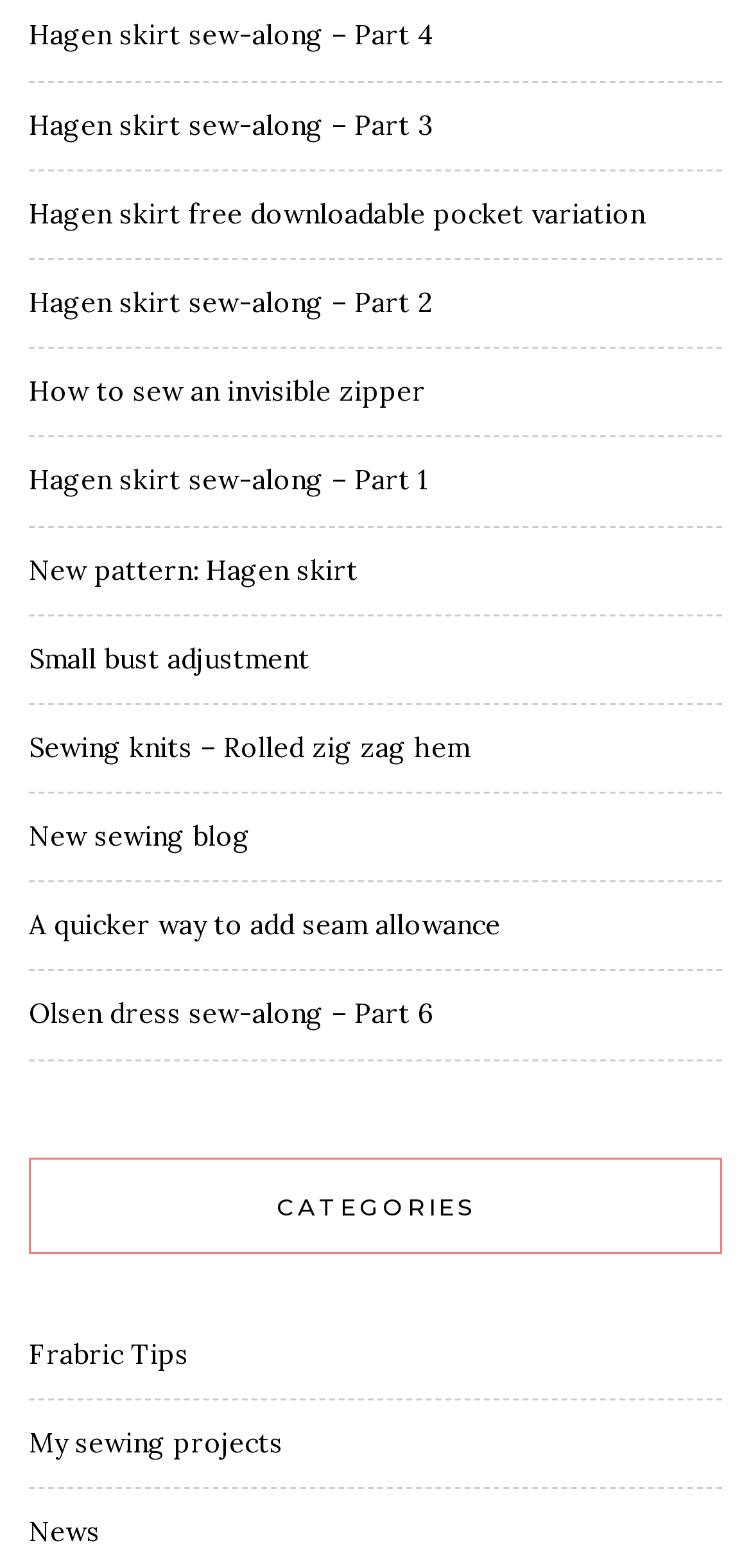Please determine the bounding box coordinates for the element that should be clicked to follow these instructions: "Explore the New pattern: Hagen skirt".

[0.038, 0.352, 0.477, 0.374]